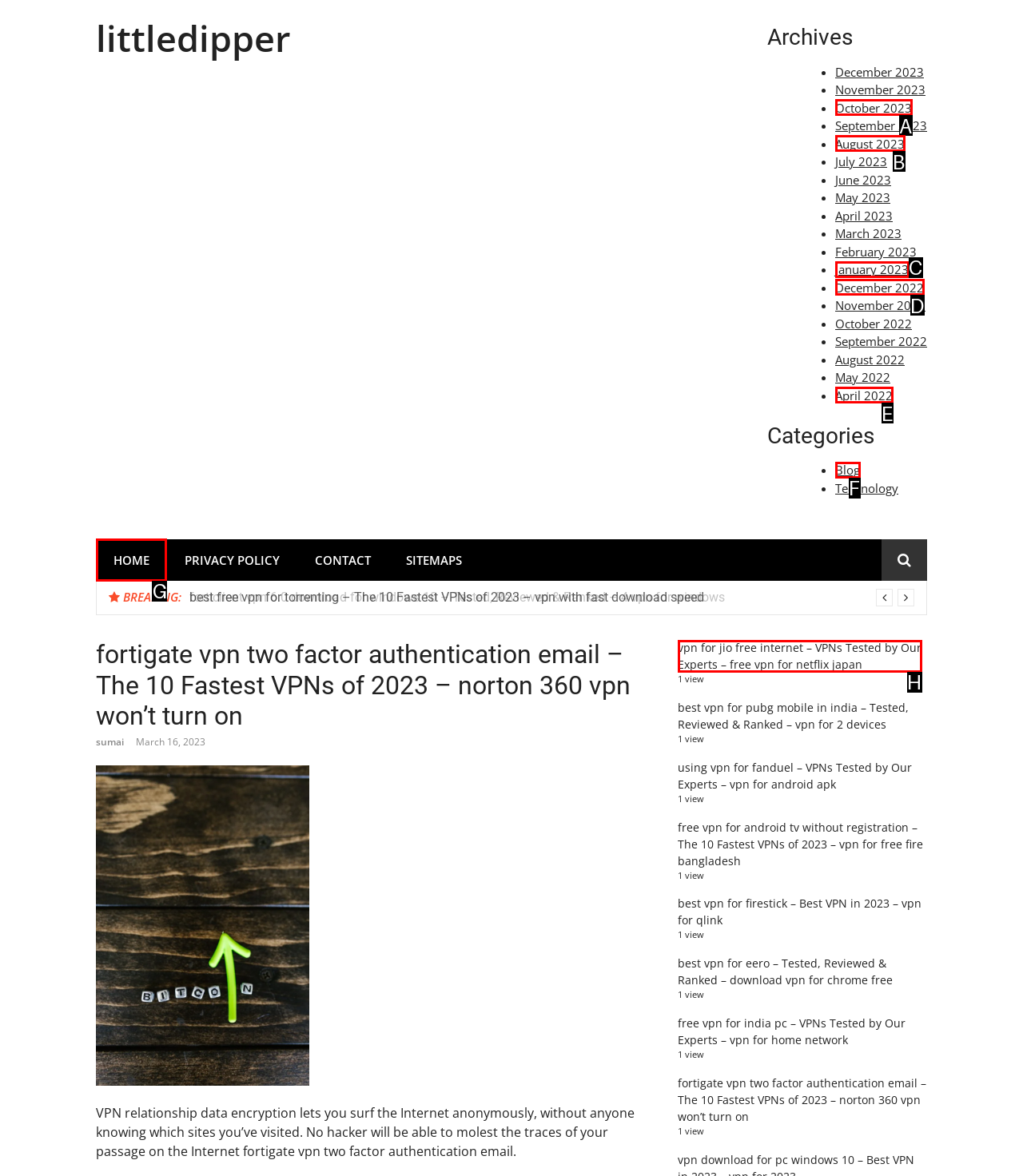Select the letter of the option that should be clicked to achieve the specified task: Click on the 'HOME' link. Respond with just the letter.

G